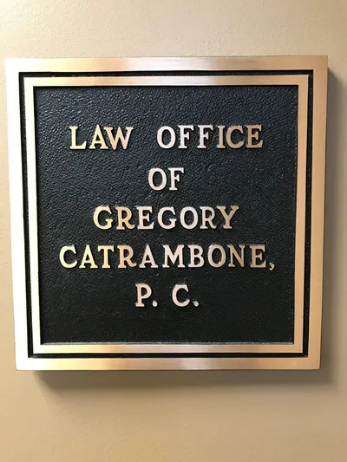What is the purpose of the plaque?
Using the information from the image, give a concise answer in one word or a short phrase.

identification